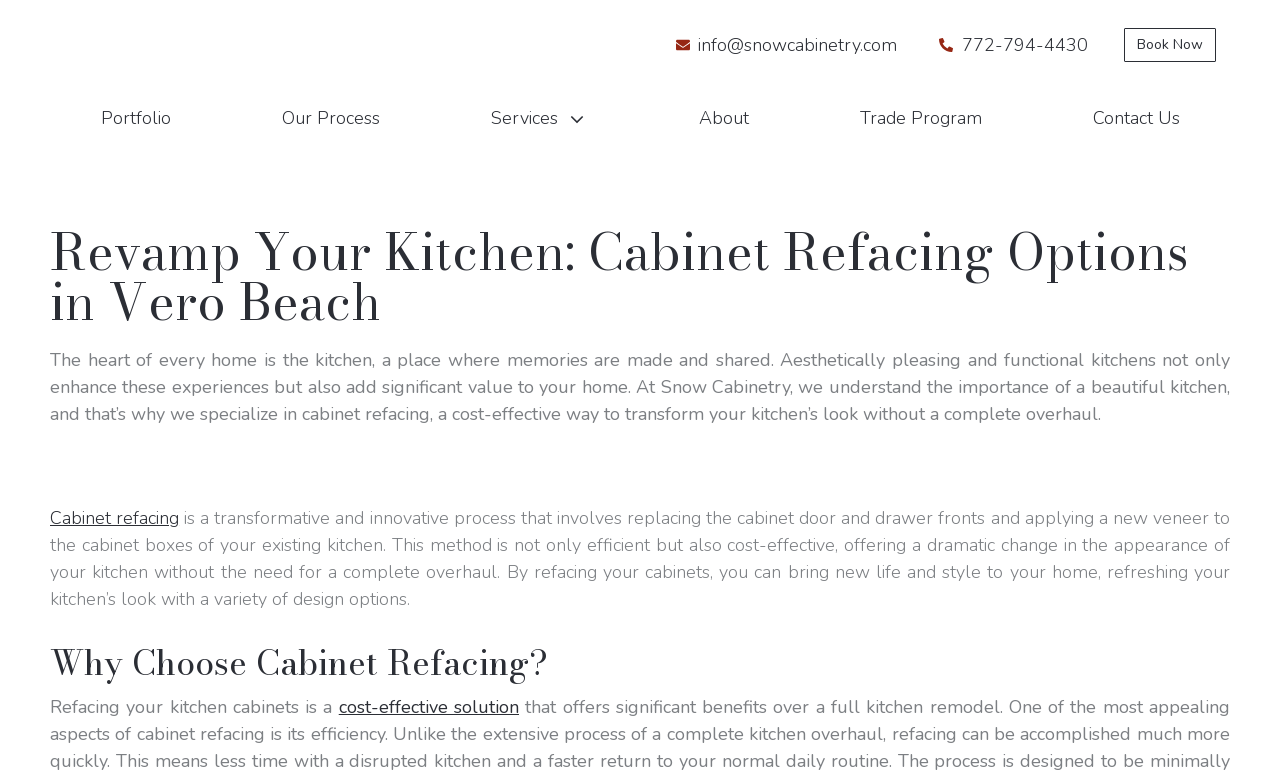Locate the bounding box coordinates of the element you need to click to accomplish the task described by this instruction: "Send an email to info@snowcabinetry.com".

[0.507, 0.041, 0.701, 0.075]